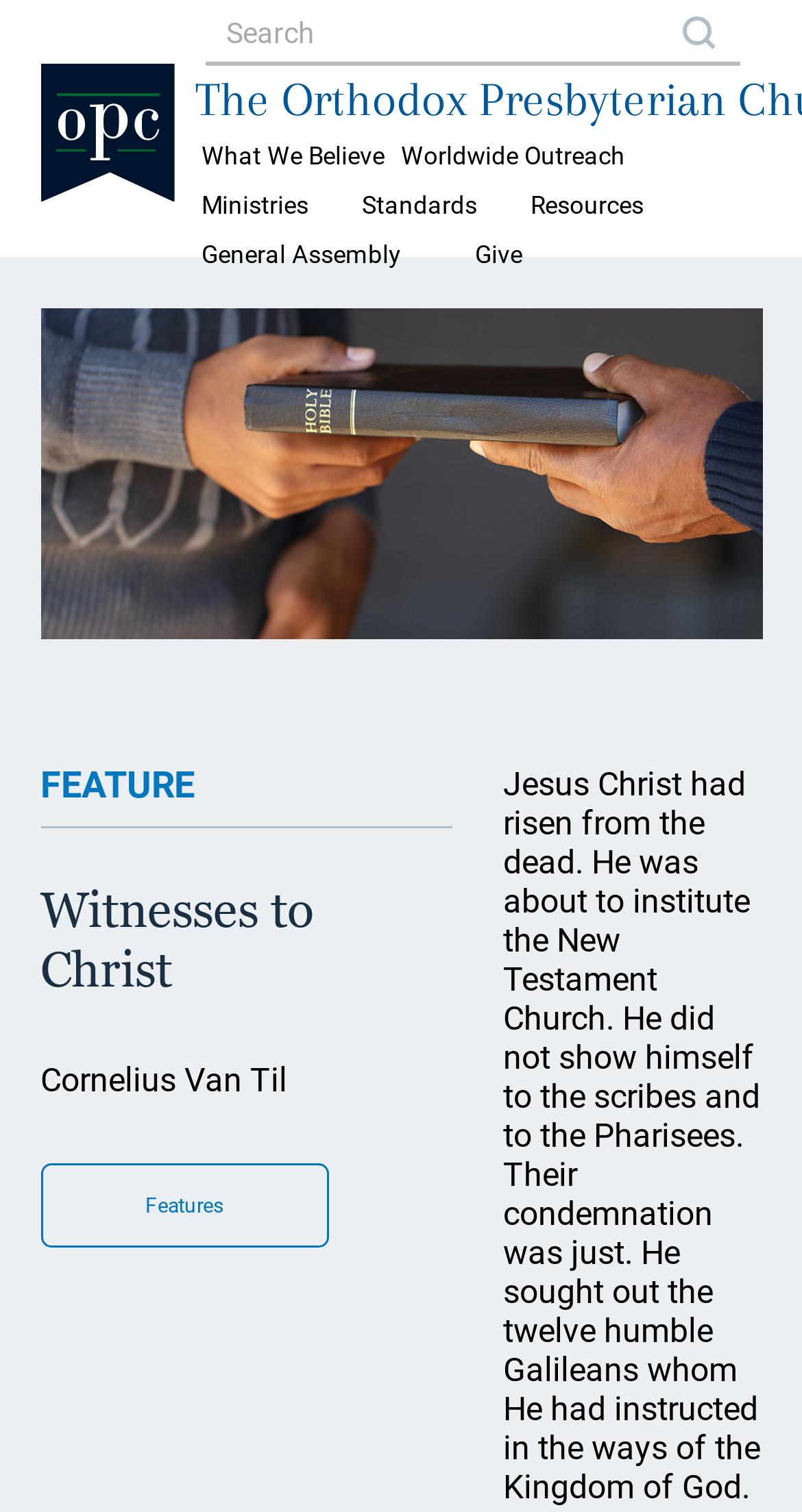Analyze the image and provide a detailed answer to the question: Who is mentioned as a witness to Christ?

The person mentioned as a witness to Christ can be identified by looking at the static text element that mentions 'Cornelius Van Til'.